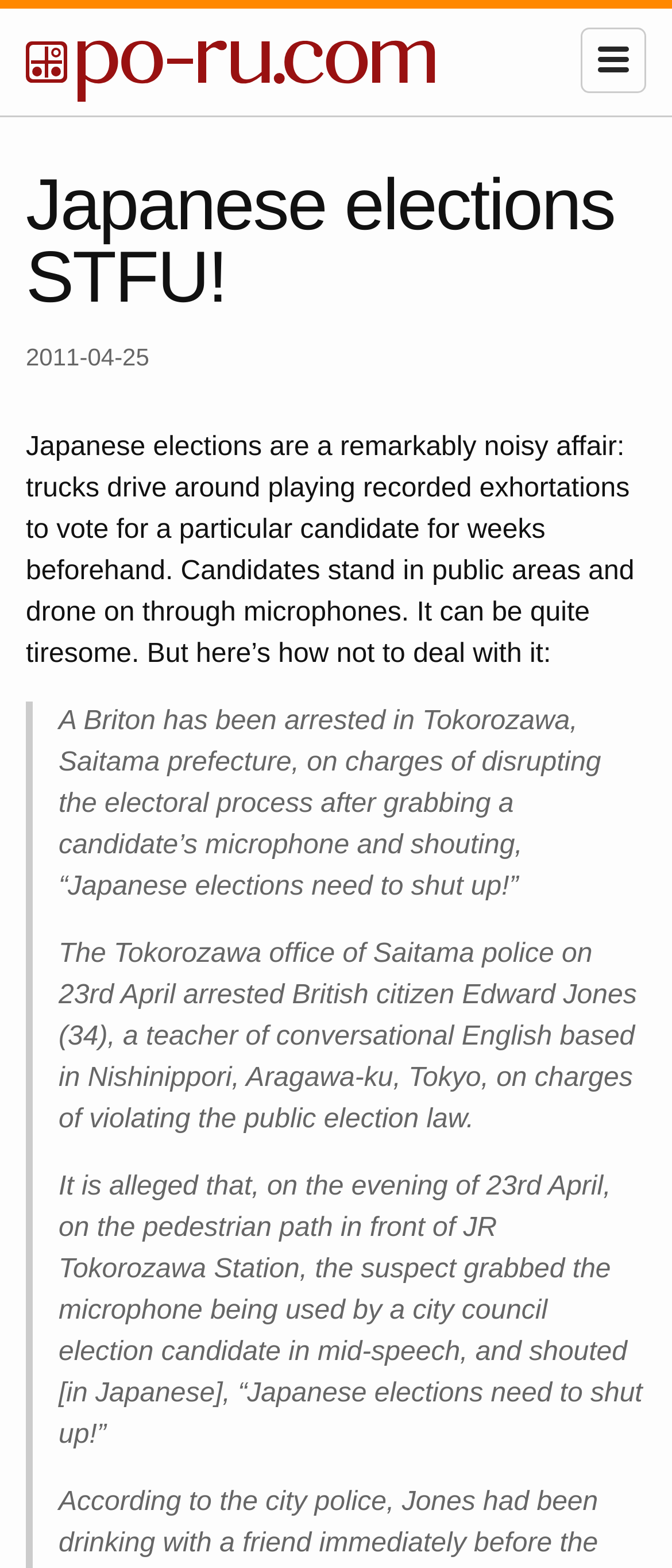What is the occupation of the arrested British citizen?
From the screenshot, provide a brief answer in one word or phrase.

Teacher of conversational English